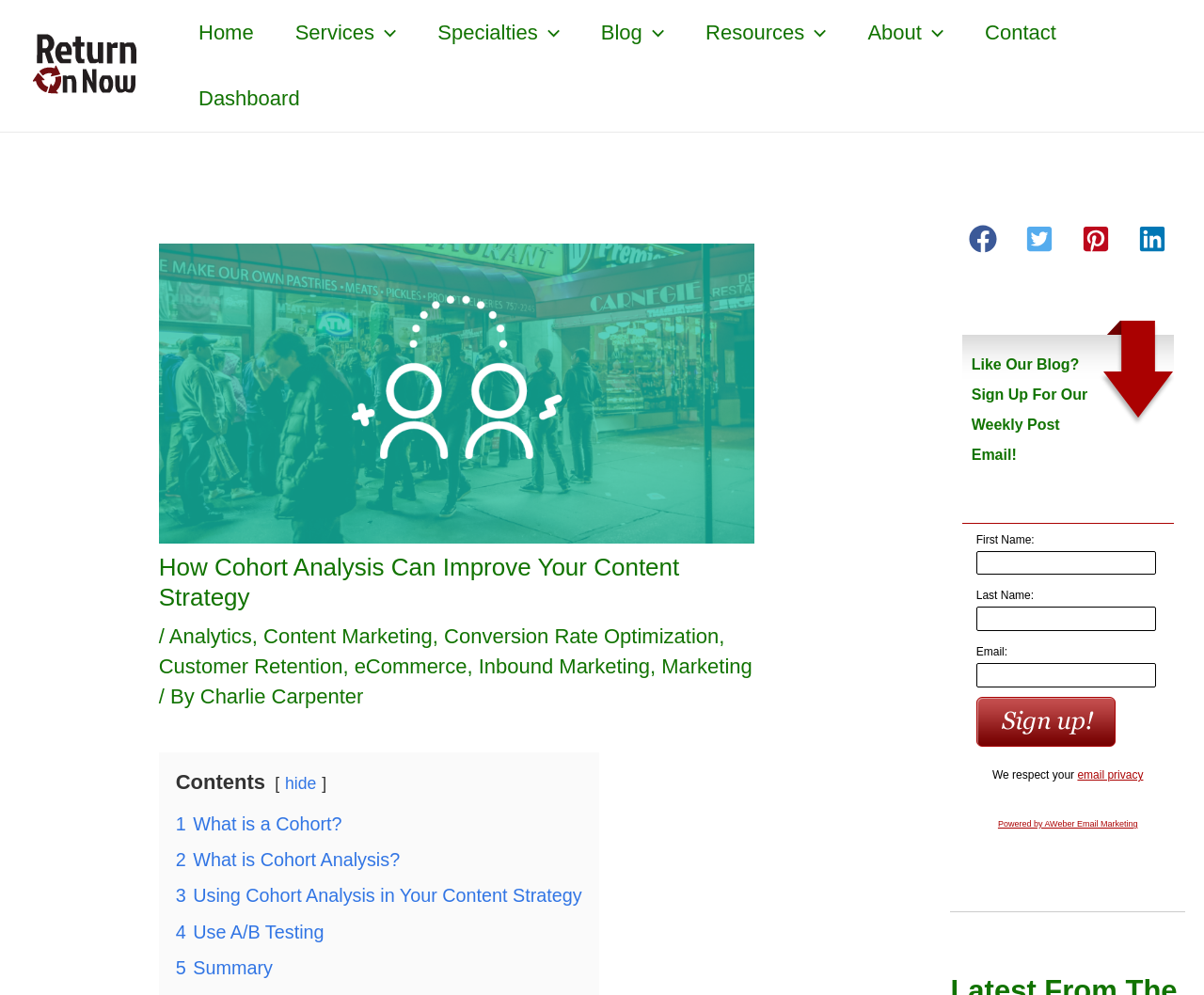Determine the bounding box coordinates of the region I should click to achieve the following instruction: "Click on the '1 What is a Cohort?' link". Ensure the bounding box coordinates are four float numbers between 0 and 1, i.e., [left, top, right, bottom].

[0.146, 0.817, 0.284, 0.838]